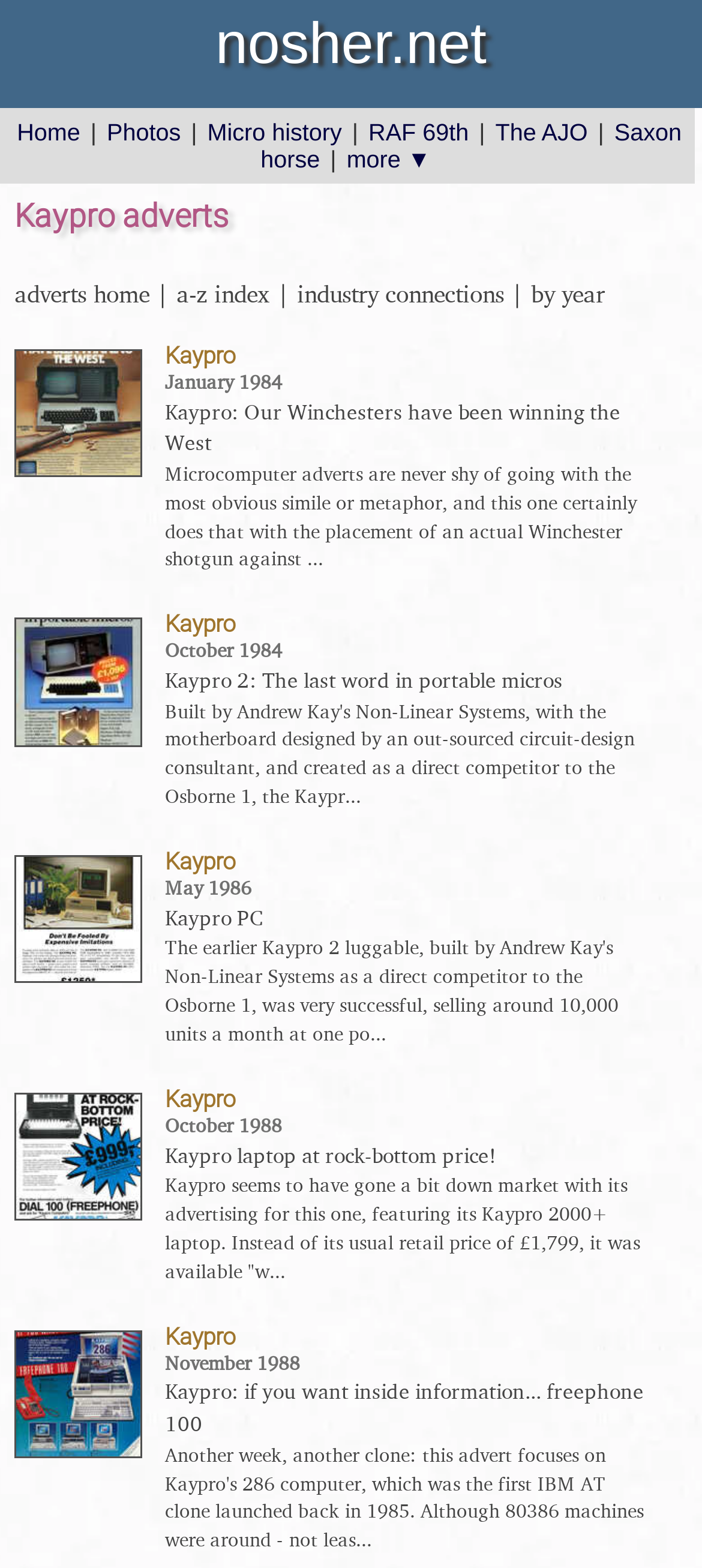Find the coordinates for the bounding box of the element with this description: "Kaypro laptop at rock-bottom price!".

[0.235, 0.728, 0.94, 0.748]